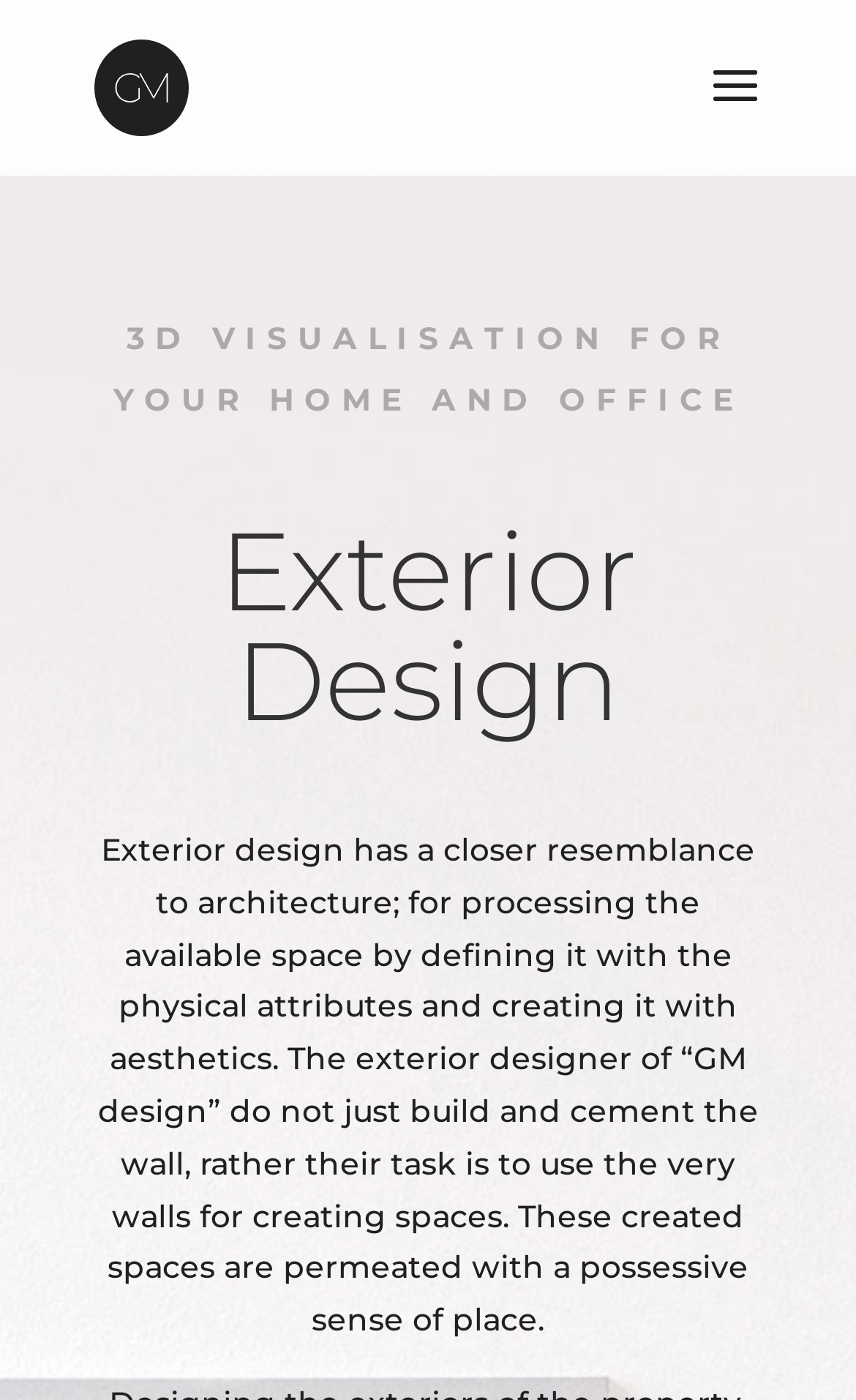Identify the bounding box for the UI element described as: "alt="GMDesign"". The coordinates should be four float numbers between 0 and 1, i.e., [left, top, right, bottom].

[0.11, 0.046, 0.221, 0.075]